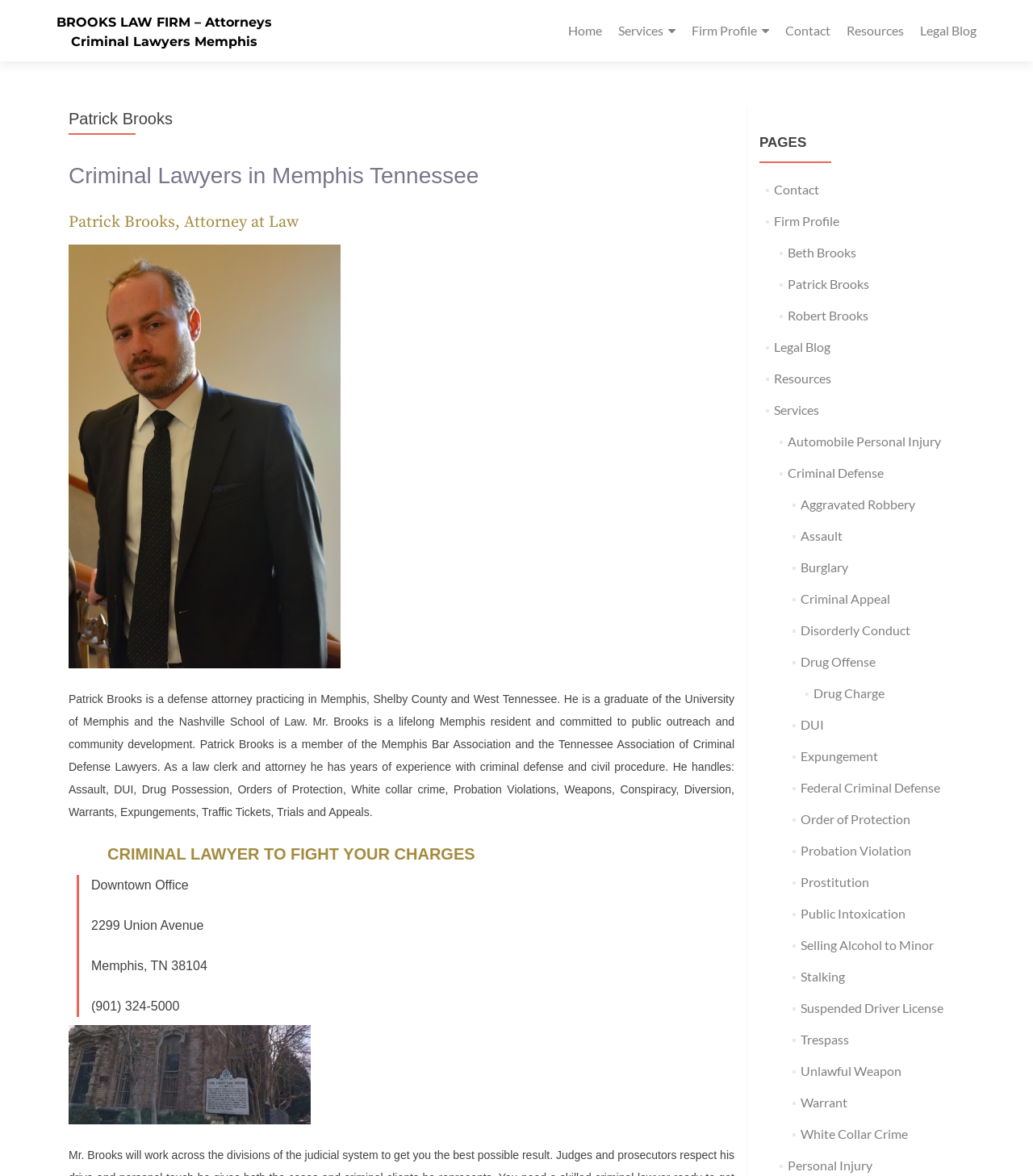What is the address of the downtown office?
Using the image, respond with a single word or phrase.

2299 Union Avenue, Memphis, TN 38104